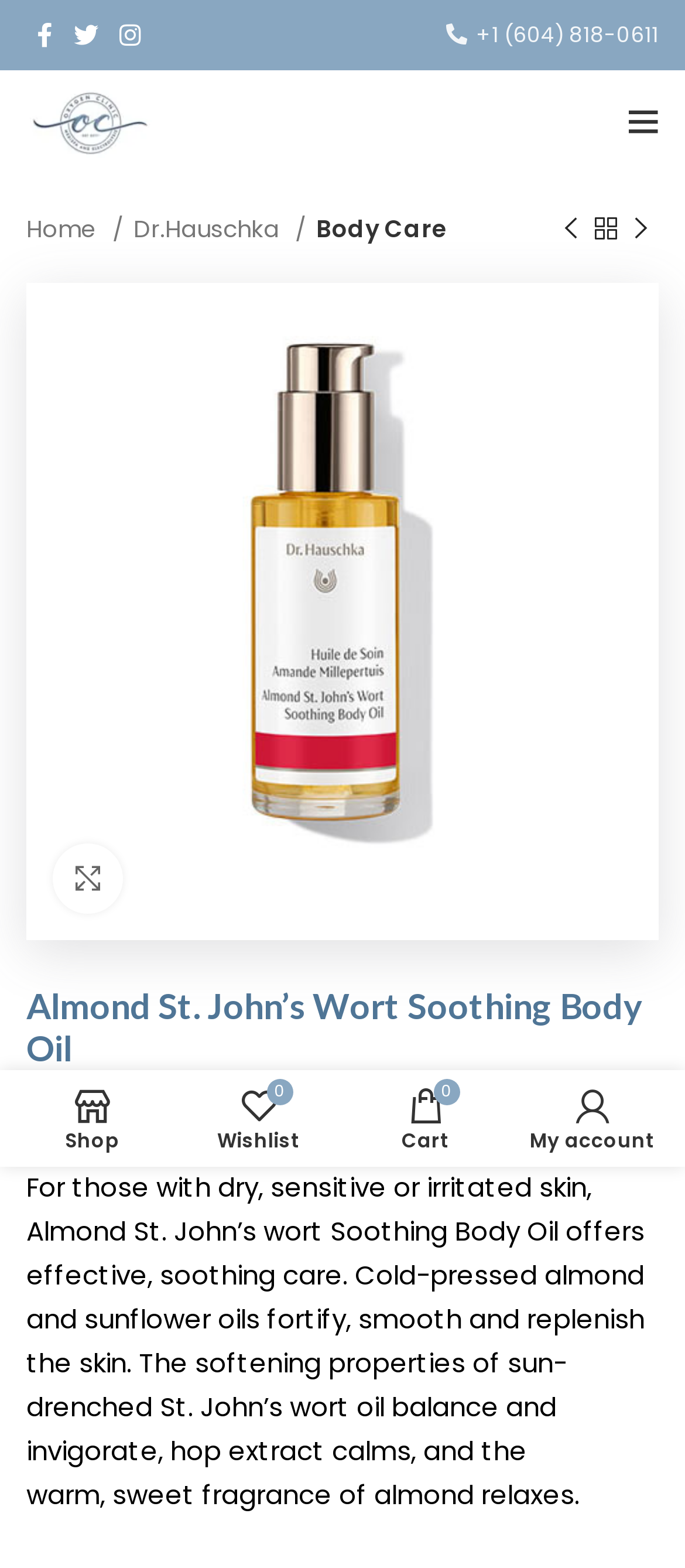Answer the question below in one word or phrase:
What is the purpose of the product?

Soothing care for dry, sensitive or irritated skin